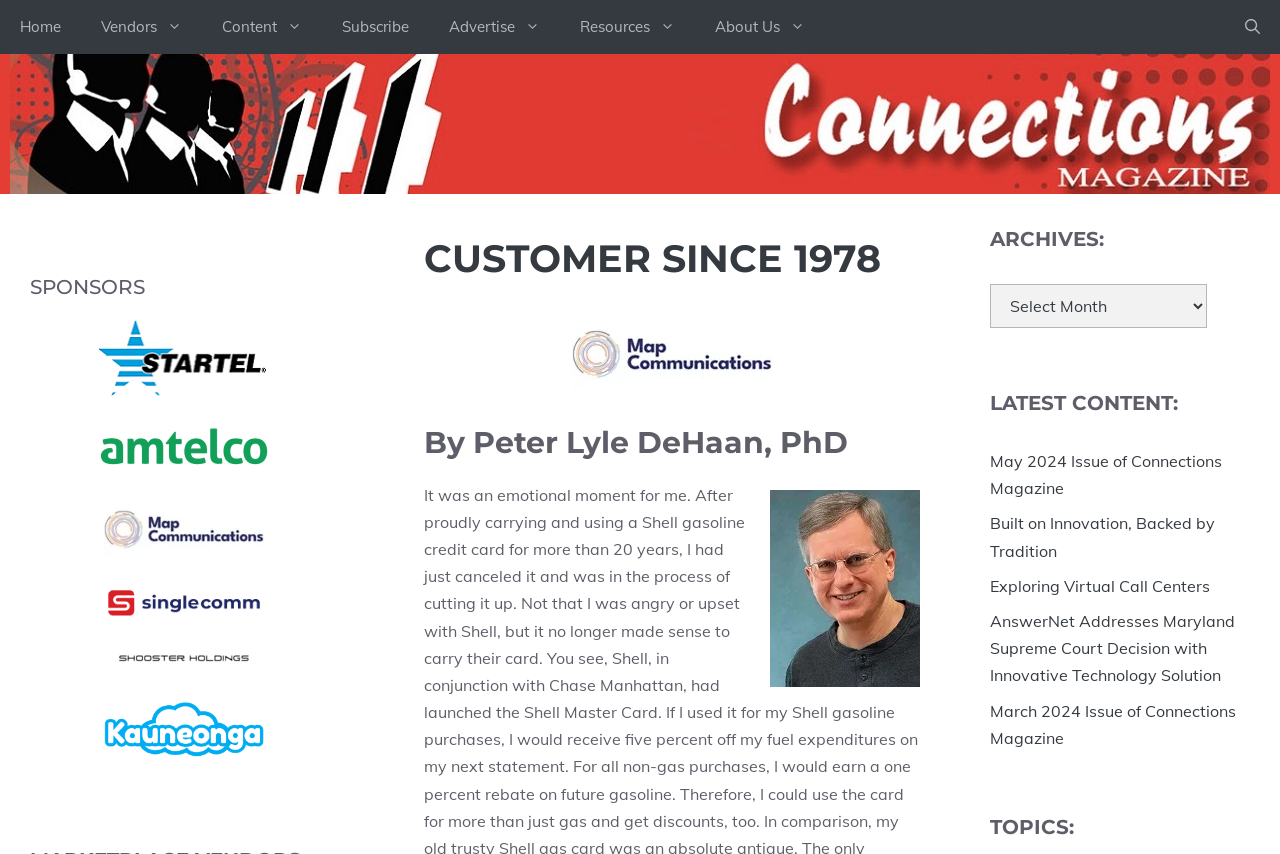Please answer the following query using a single word or phrase: 
What type of content is available in the archives section?

Issues of Connections Magazine